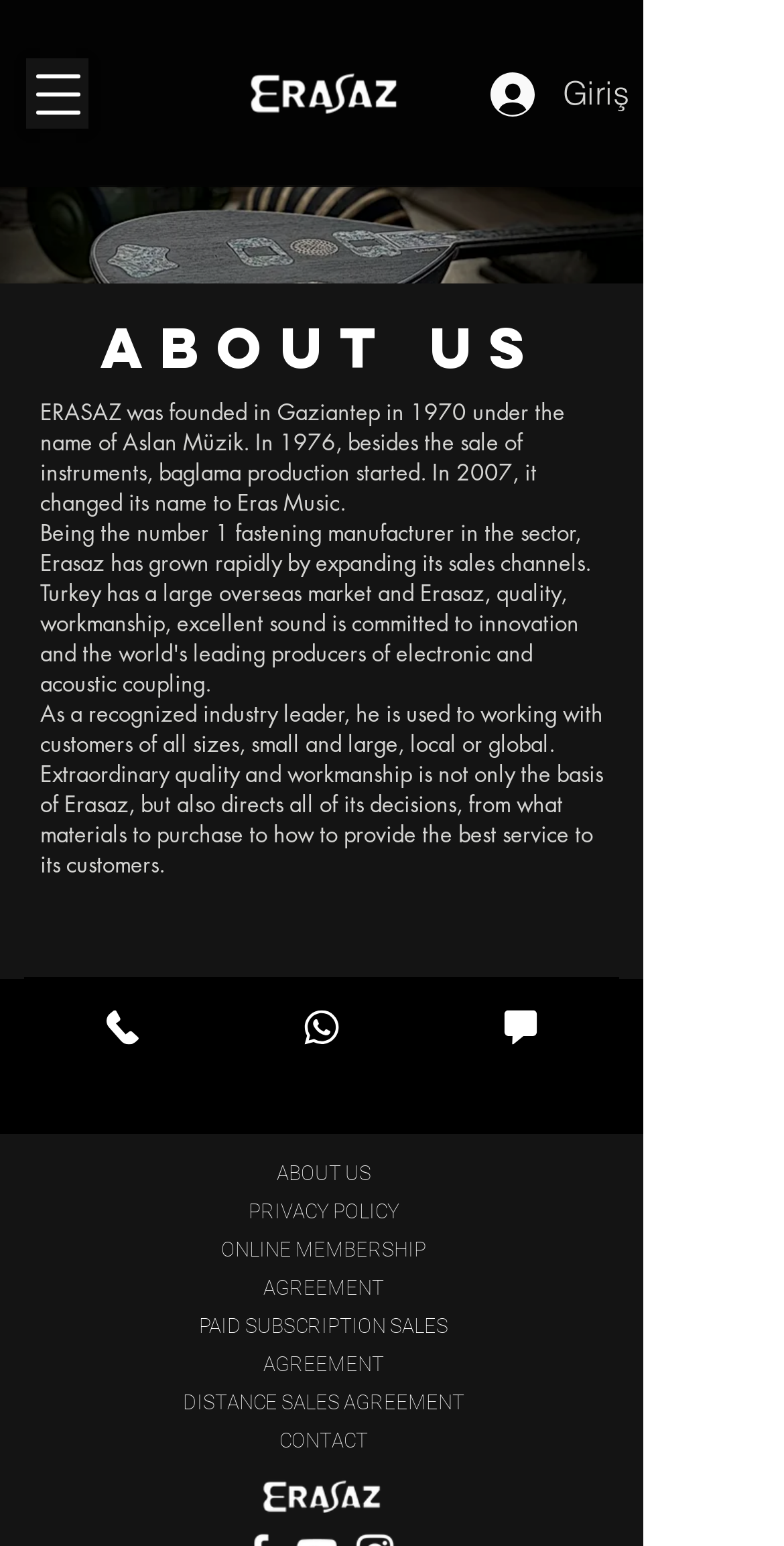Provide the bounding box coordinates of the HTML element this sentence describes: "ABOUT US". The bounding box coordinates consist of four float numbers between 0 and 1, i.e., [left, top, right, bottom].

[0.353, 0.752, 0.473, 0.766]